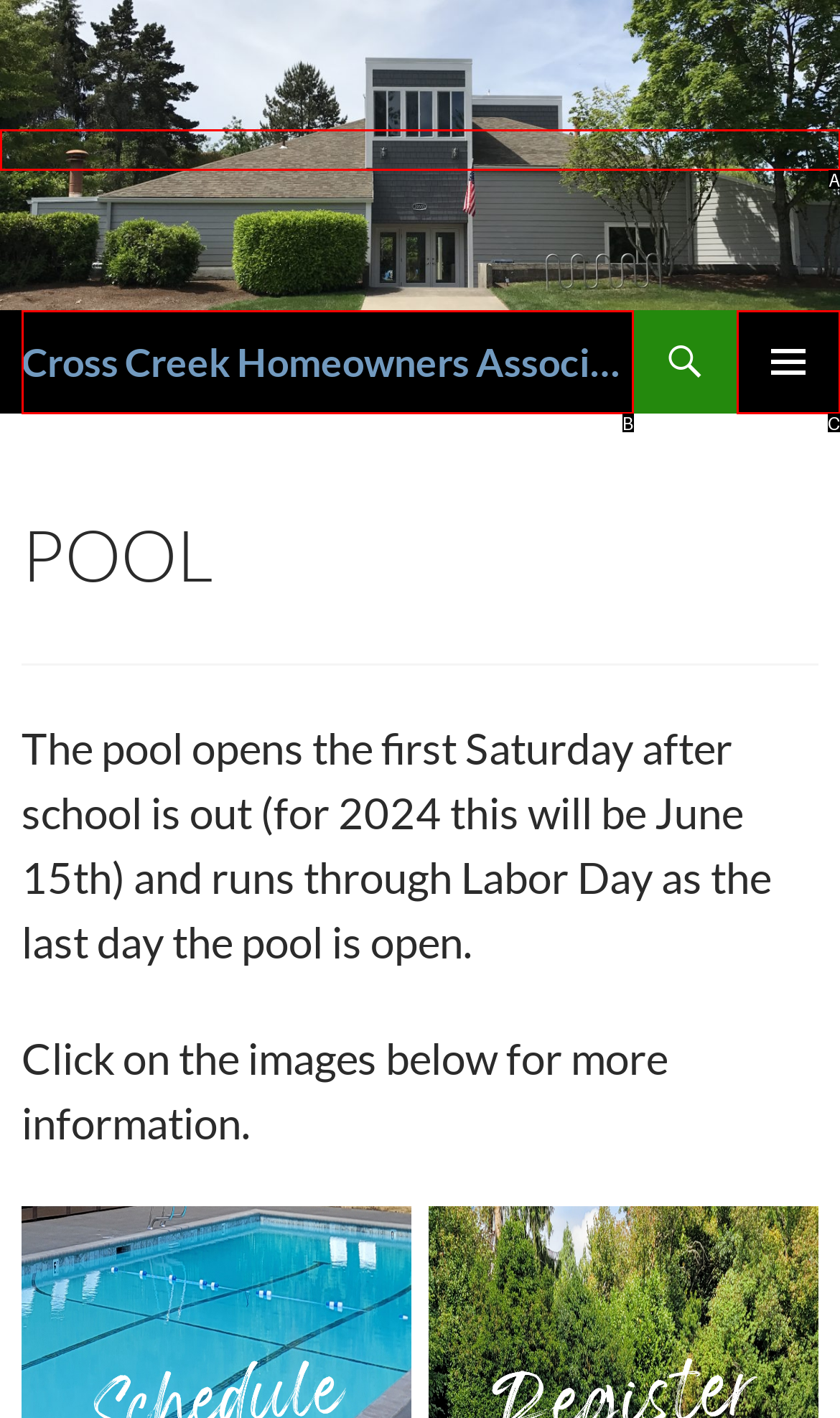Tell me which one HTML element best matches the description: Primary Menu
Answer with the option's letter from the given choices directly.

C